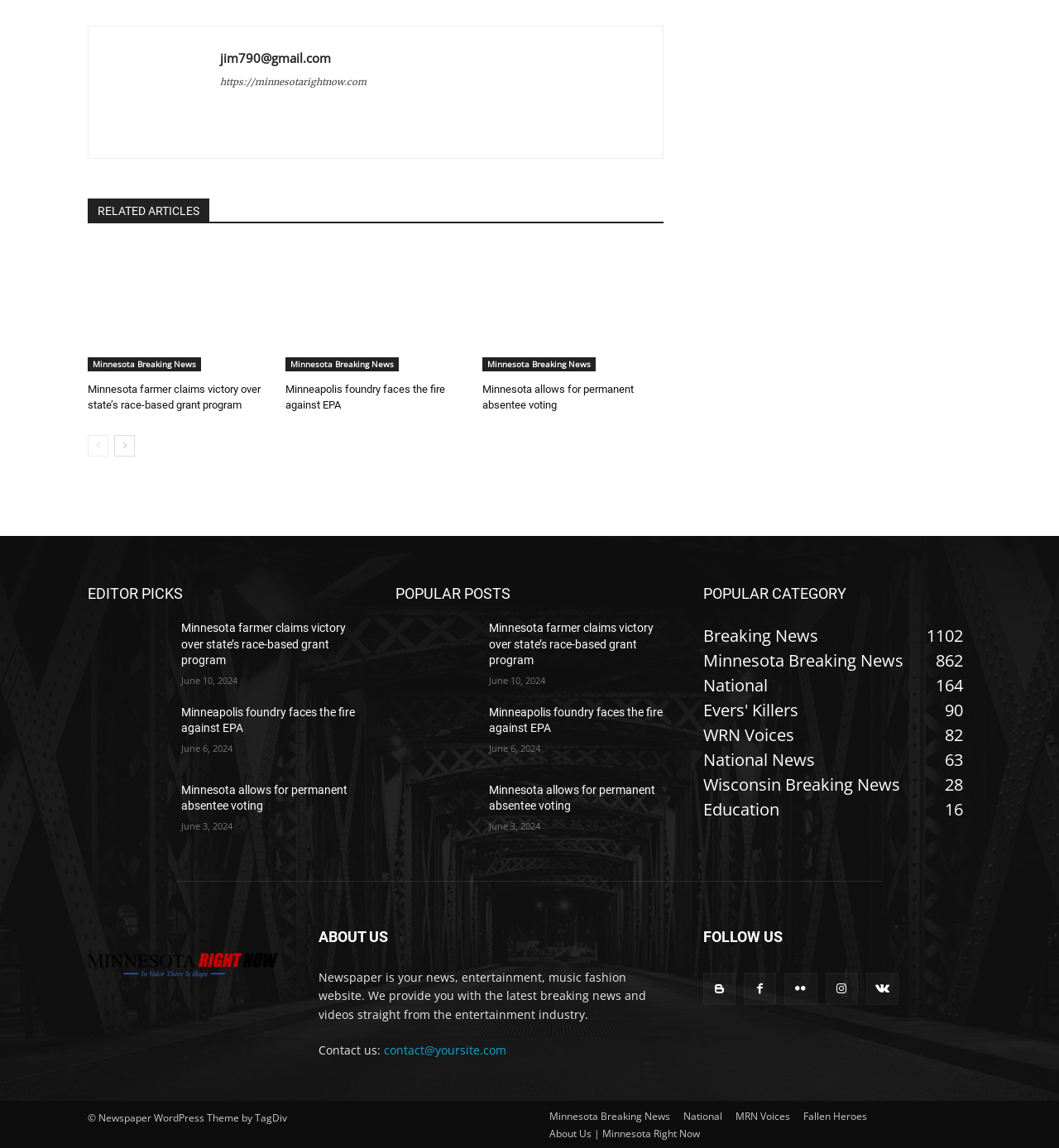Provide a brief response using a word or short phrase to this question:
What is the category of the article 'Minnesota farmer claims victory over state’s race-based grant program'?

Breaking News